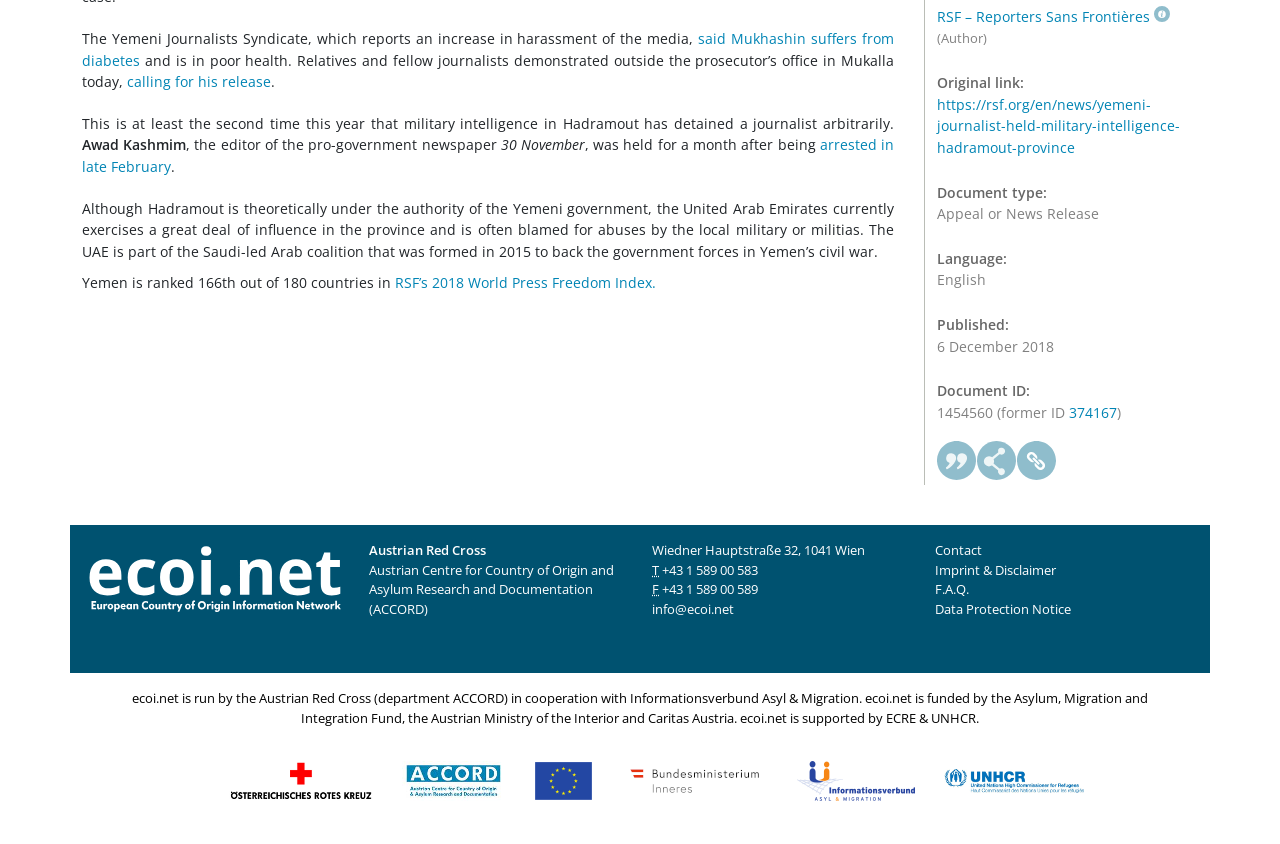Locate the bounding box of the UI element with the following description: "Meet the Team".

None